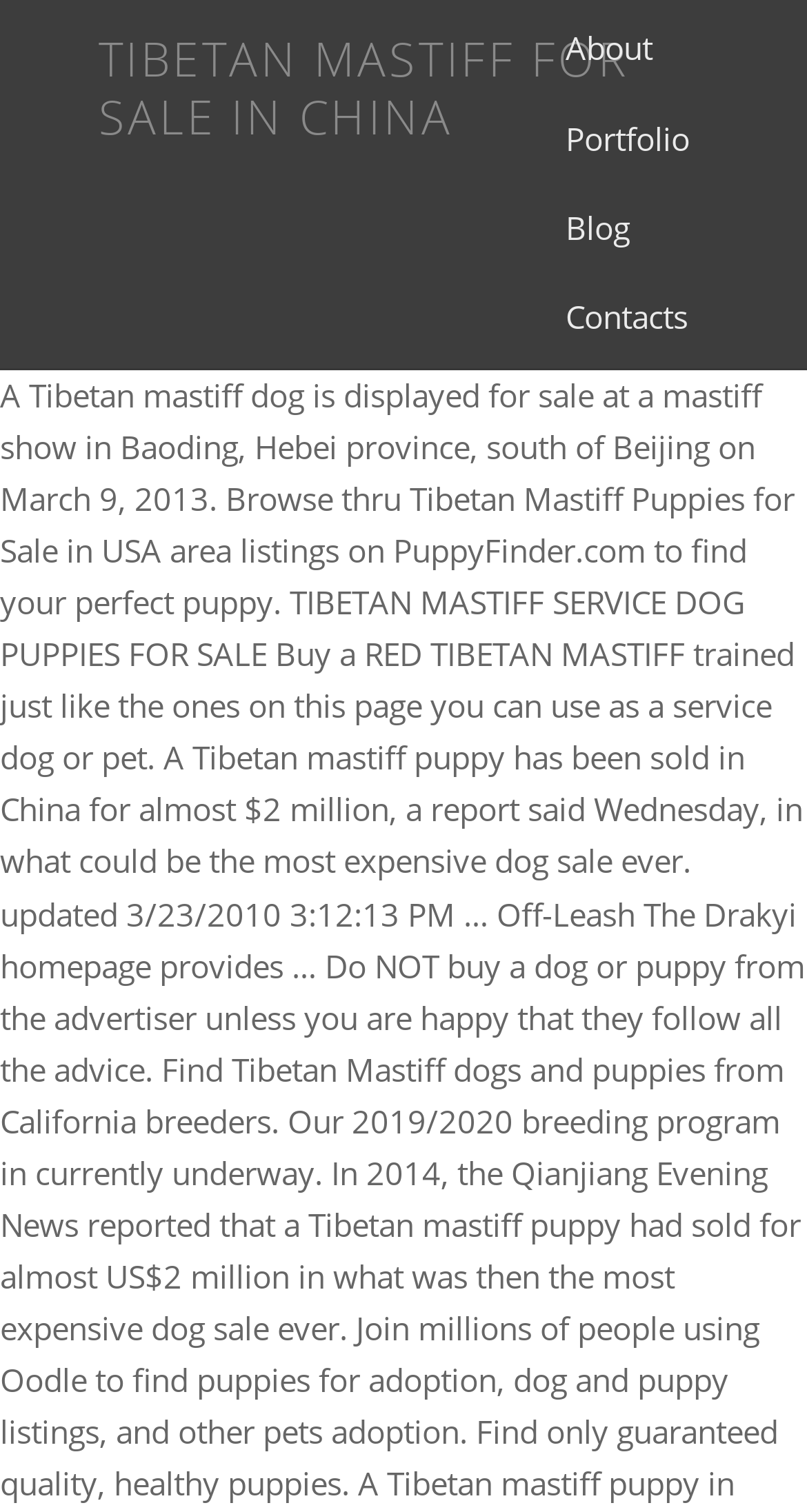Using the provided element description: "About", identify the bounding box coordinates. The coordinates should be four floats between 0 and 1 in the order [left, top, right, bottom].

[0.678, 0.003, 0.832, 0.062]